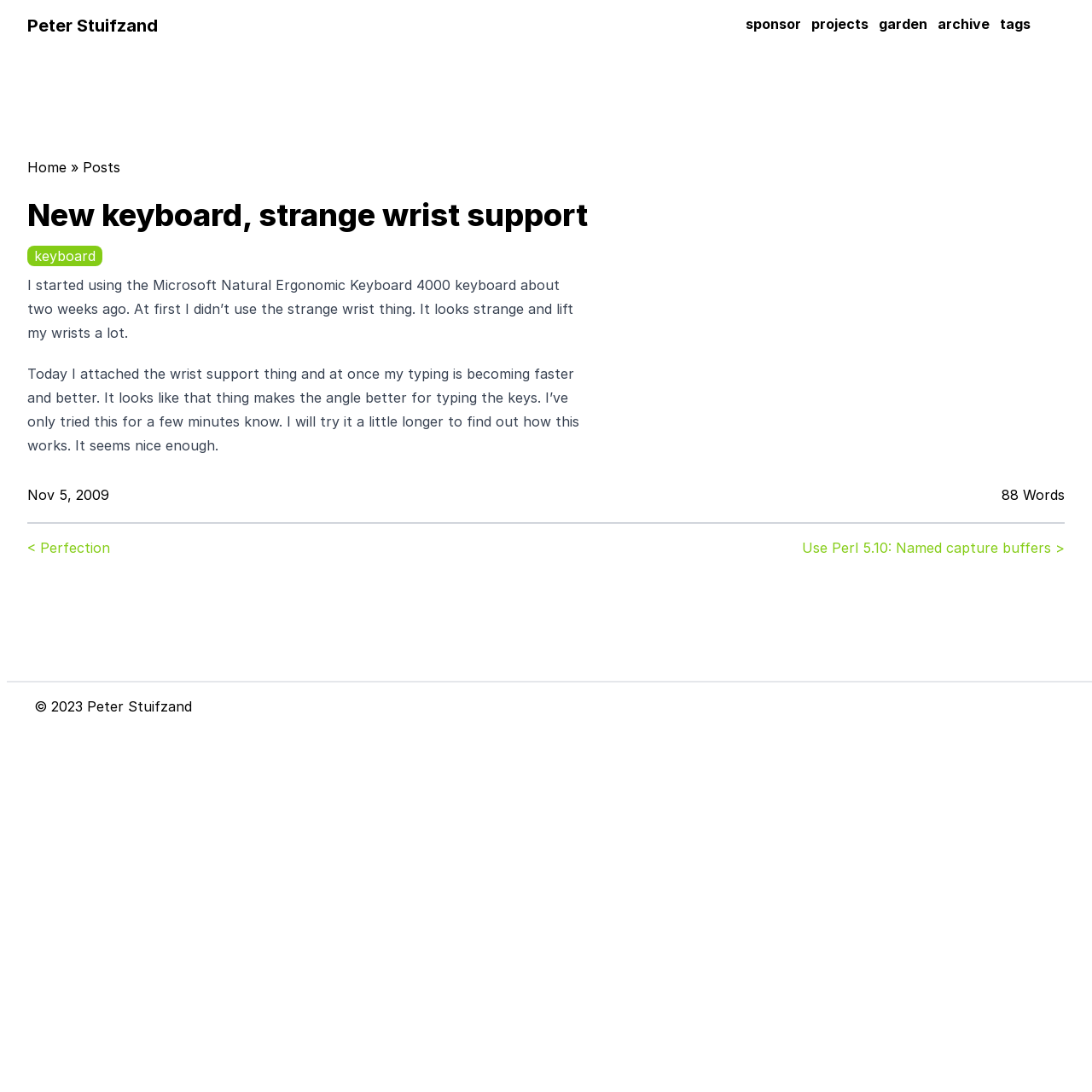Find the coordinates for the bounding box of the element with this description: "Peter Stuifzand".

[0.025, 0.012, 0.145, 0.034]